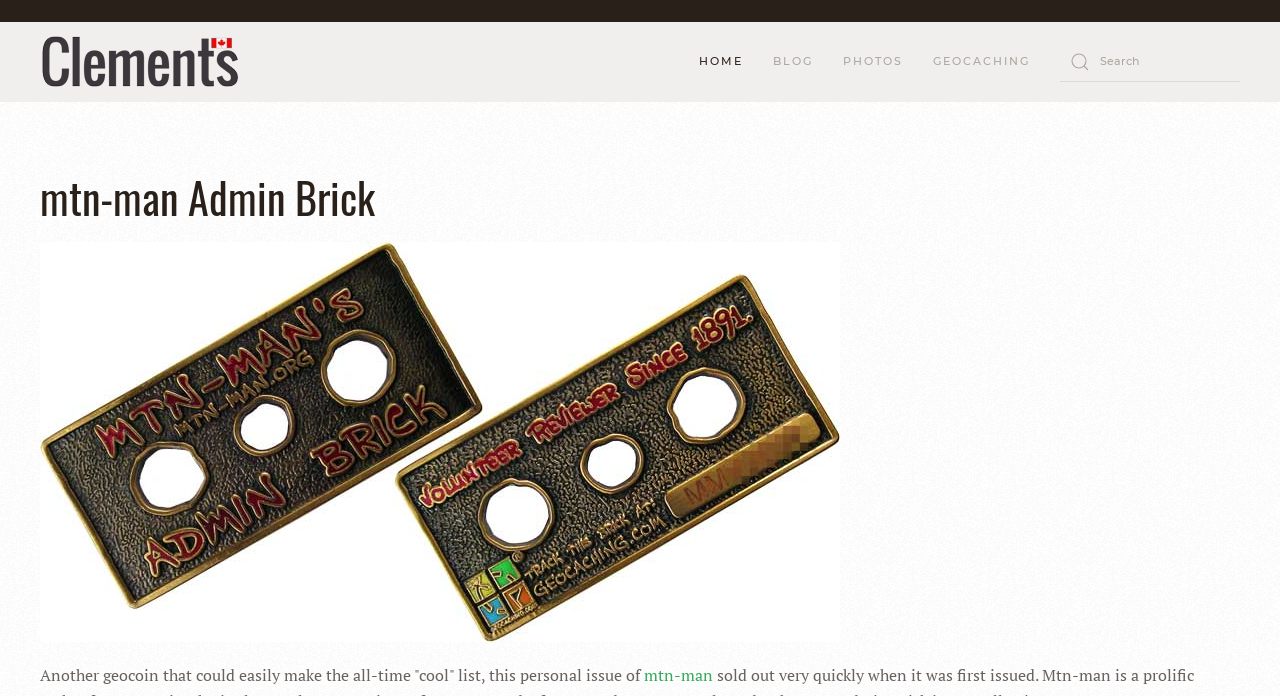Please provide a detailed answer to the question below by examining the image:
What is the theme of the webpage?

The webpage has a link to 'GEOCACHING' and a geocoin called mtn-man Admin Brick, which suggests that geocaching is a significant theme or interest of the webpage's author.